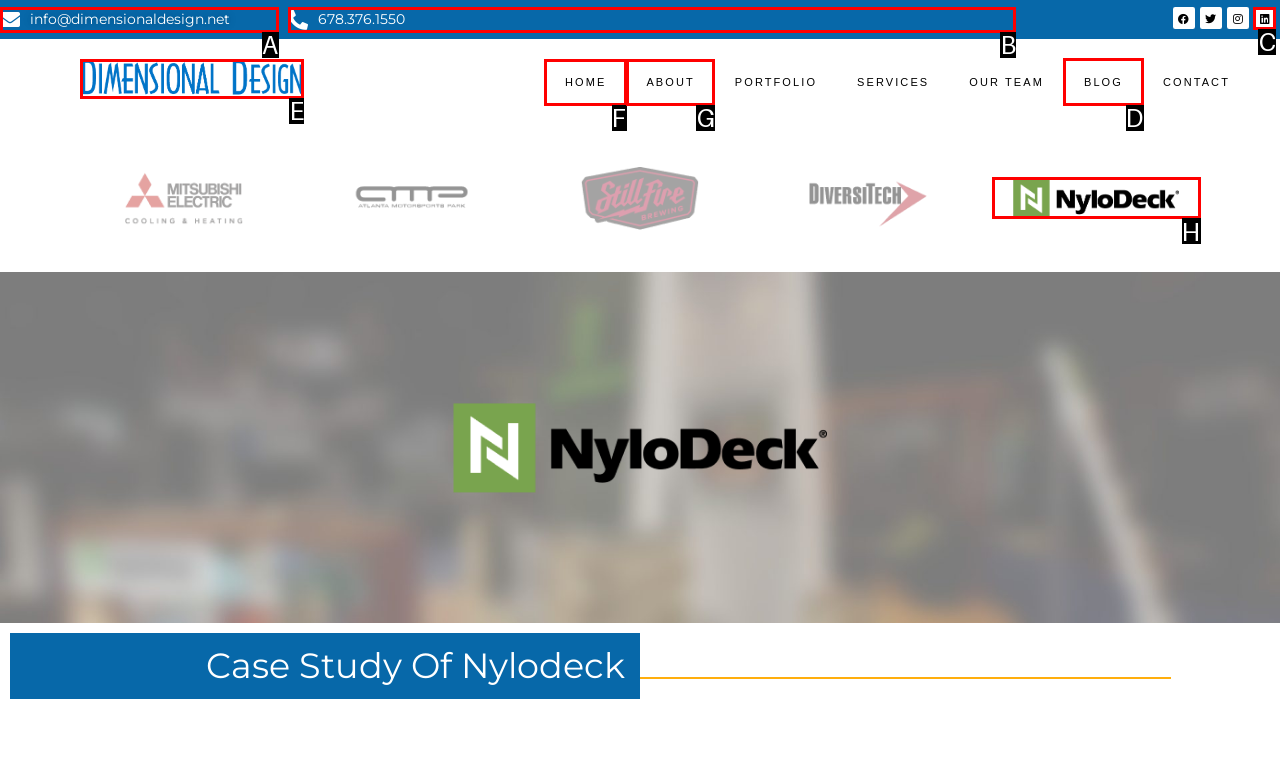Tell me which one HTML element I should click to complete this task: Read the blog Answer with the option's letter from the given choices directly.

D